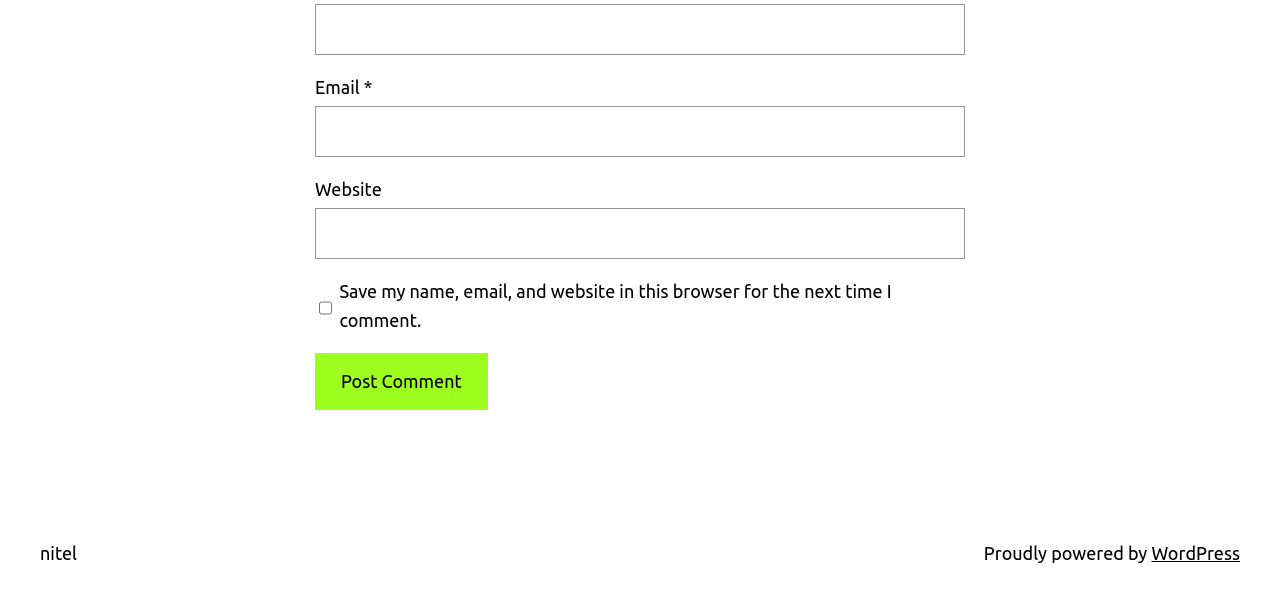What is the purpose of the checkbox?
Please give a detailed and thorough answer to the question, covering all relevant points.

The purpose of the checkbox is to save the user's name, email, and website in the browser for the next time they comment. This can be inferred from the text associated with the checkbox element, which says 'Save my name, email, and website in this browser for the next time I comment.'